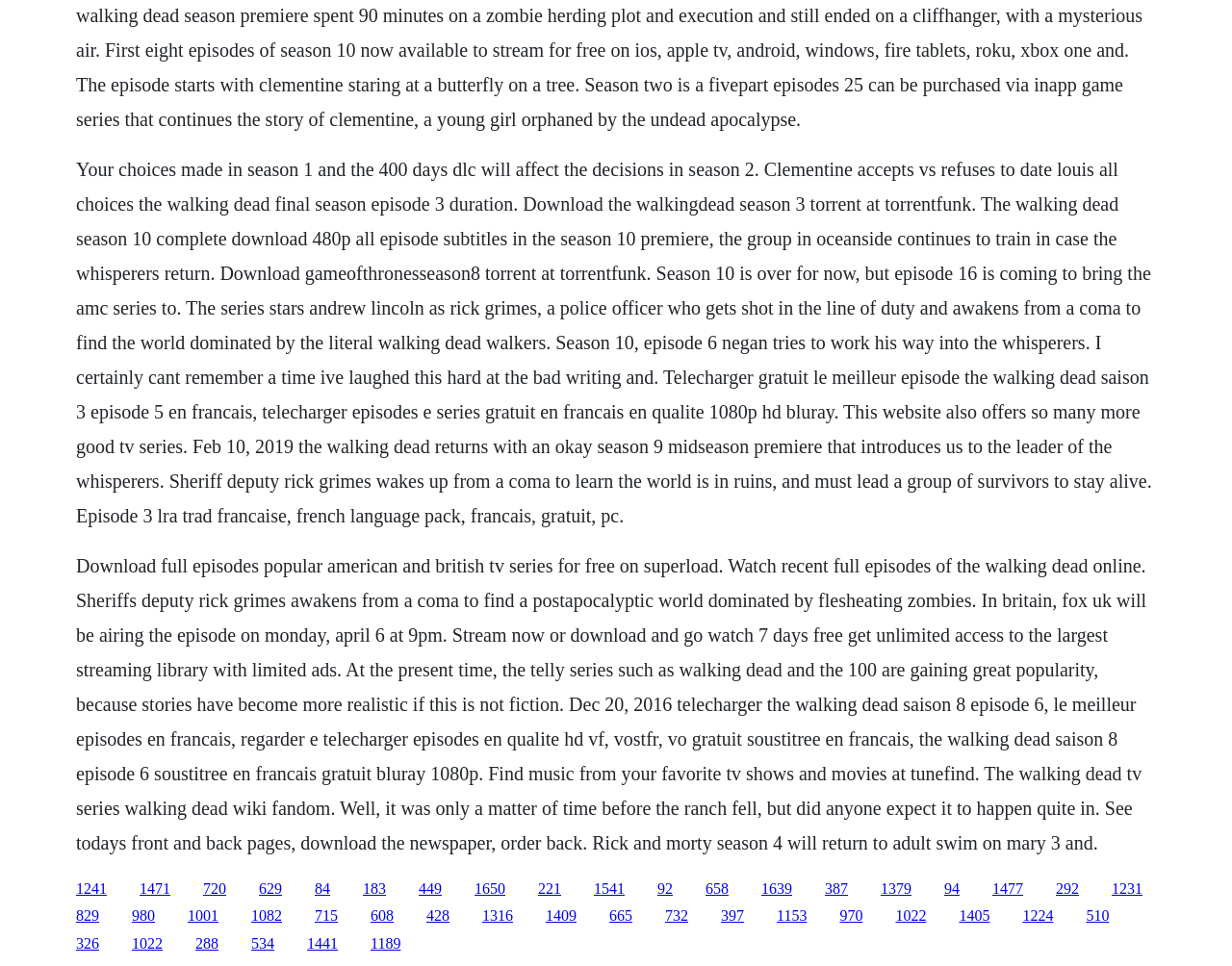Please identify the bounding box coordinates for the region that you need to click to follow this instruction: "Watch recent full episodes of The Walking Dead online".

[0.062, 0.574, 0.931, 0.883]